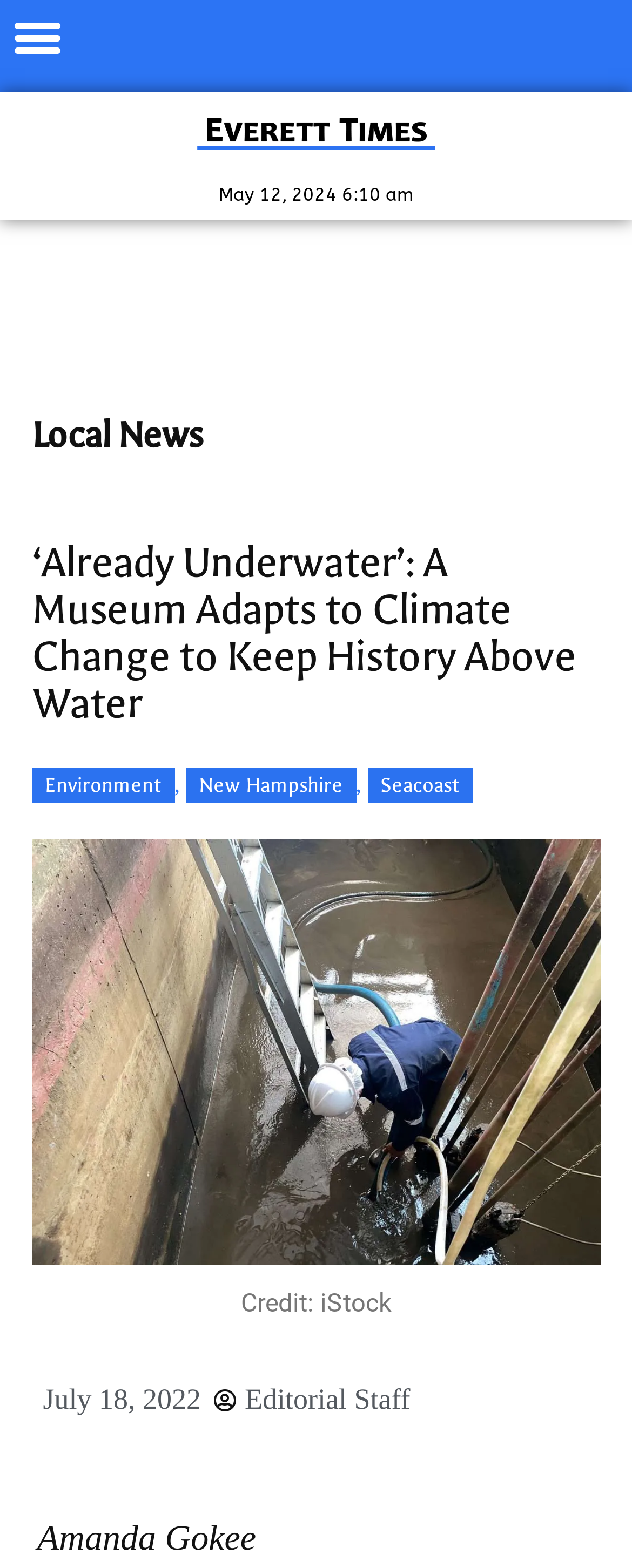Respond concisely with one word or phrase to the following query:
What is the credit for the image?

iStock